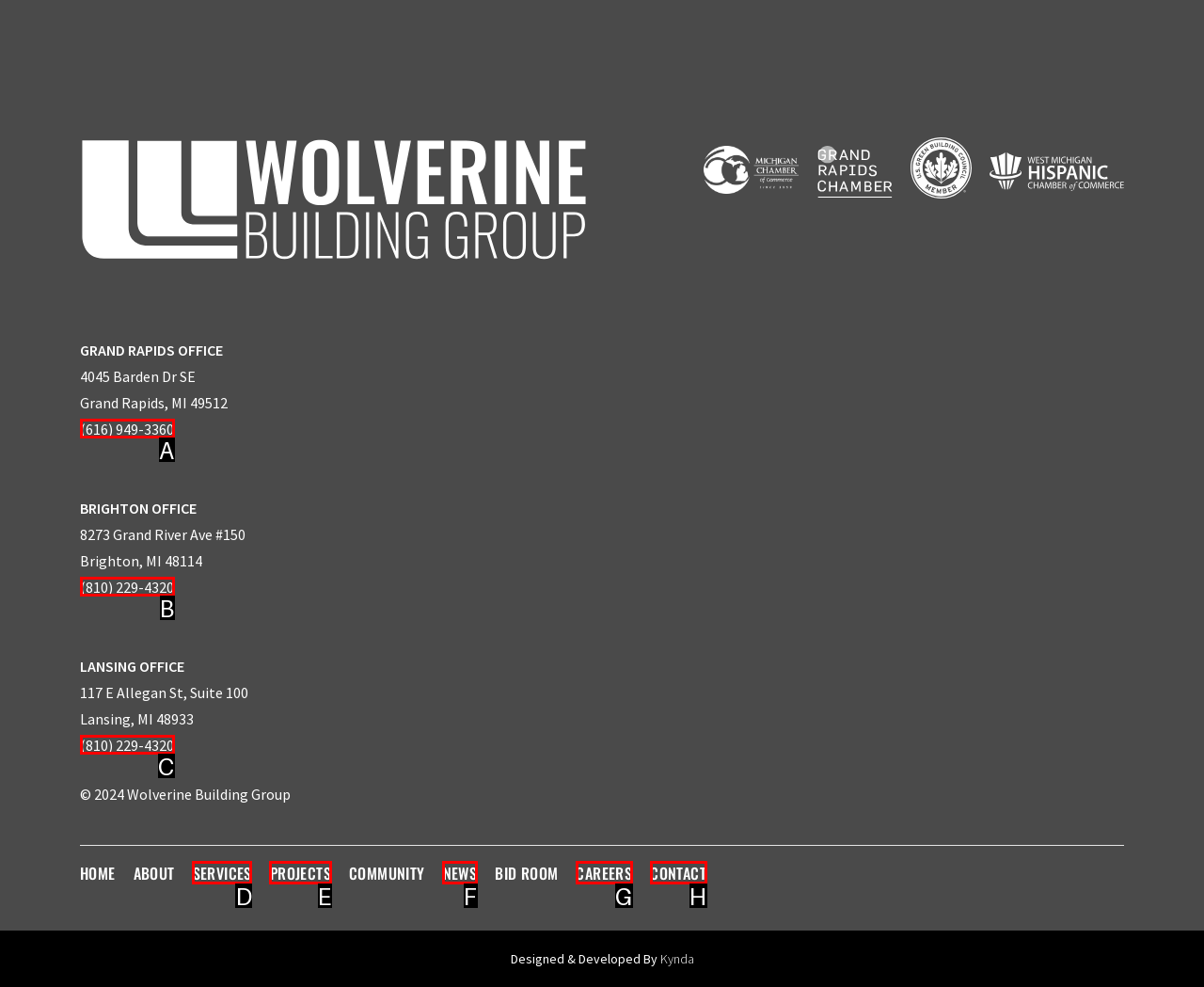Identify the bounding box that corresponds to: (810) 229-4320
Respond with the letter of the correct option from the provided choices.

C